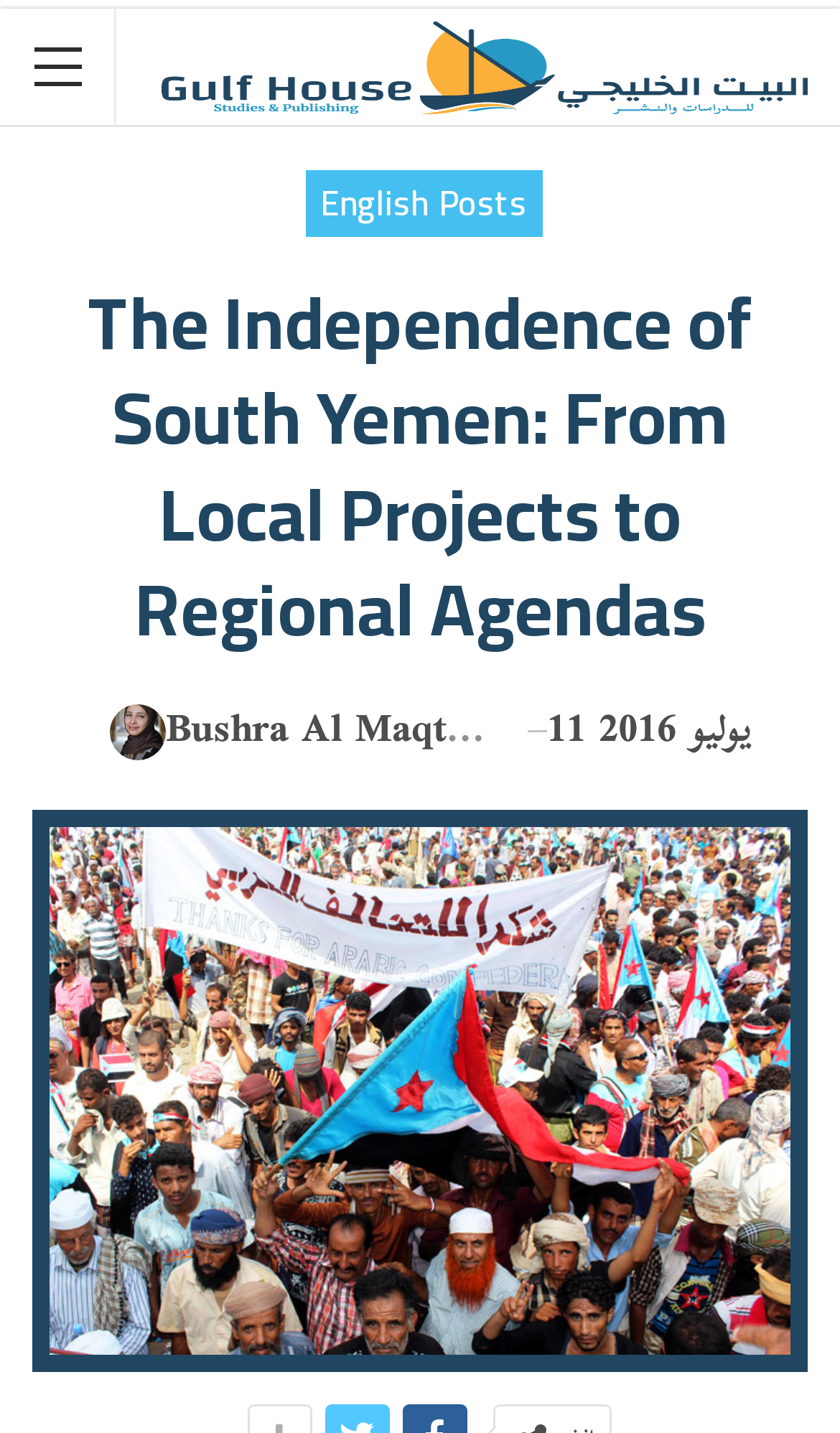What is the language of the posts?
Can you give a detailed and elaborate answer to the question?

I found the language of the posts by looking at the link element with the text 'English Posts' which is located at the top of the webpage.